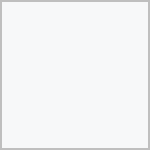What complication may occur in diabetic patients taking Belviq?
Please provide a detailed and thorough answer to the question.

According to the caption, patients with diabetes may experience complications like back pain, hypoglycemia, and heart-related issues when taking Belviq, highlighting the potential risks associated with this medication.